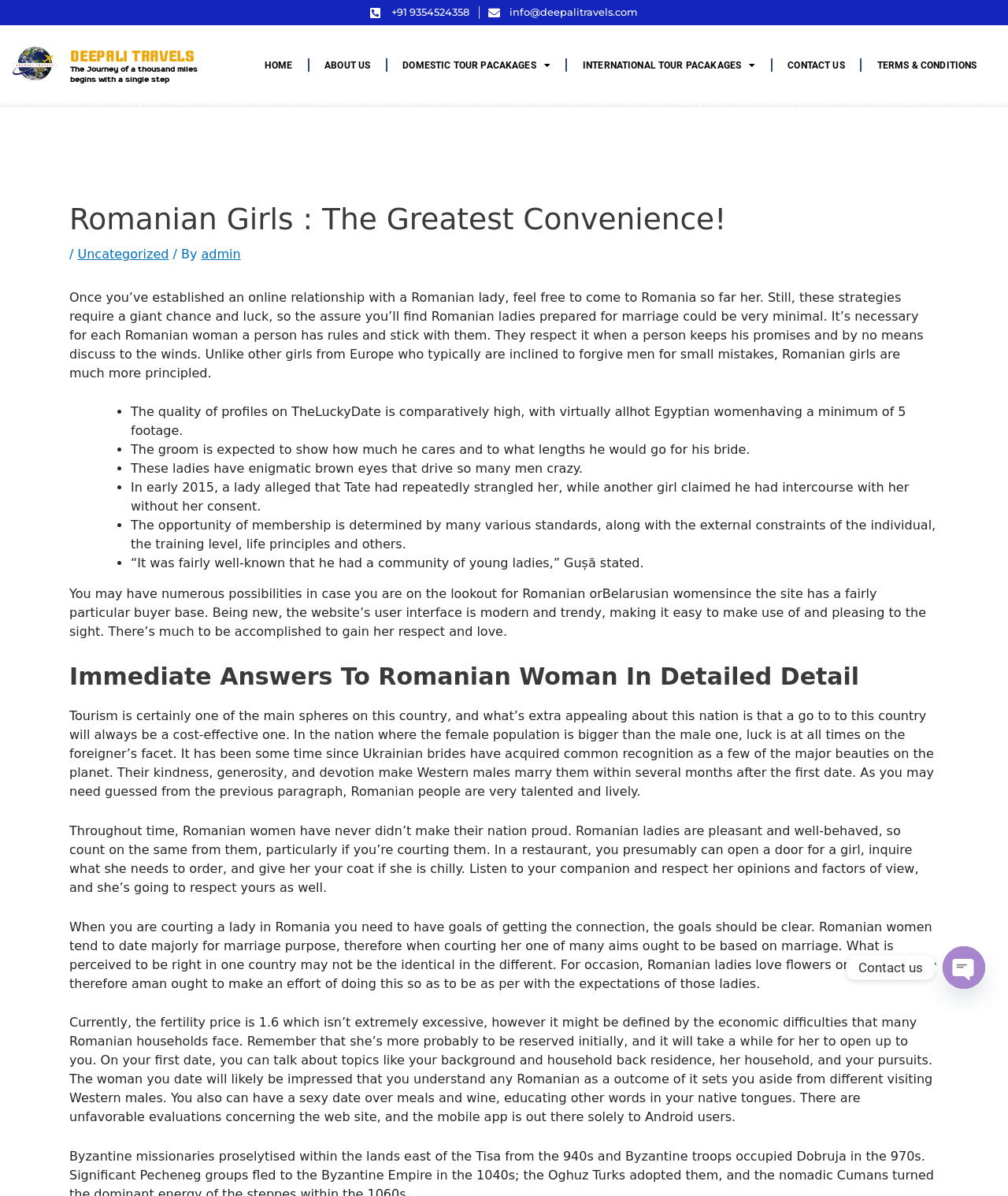Provide your answer to the question using just one word or phrase: What is the contact phone number?

+91 9354524358